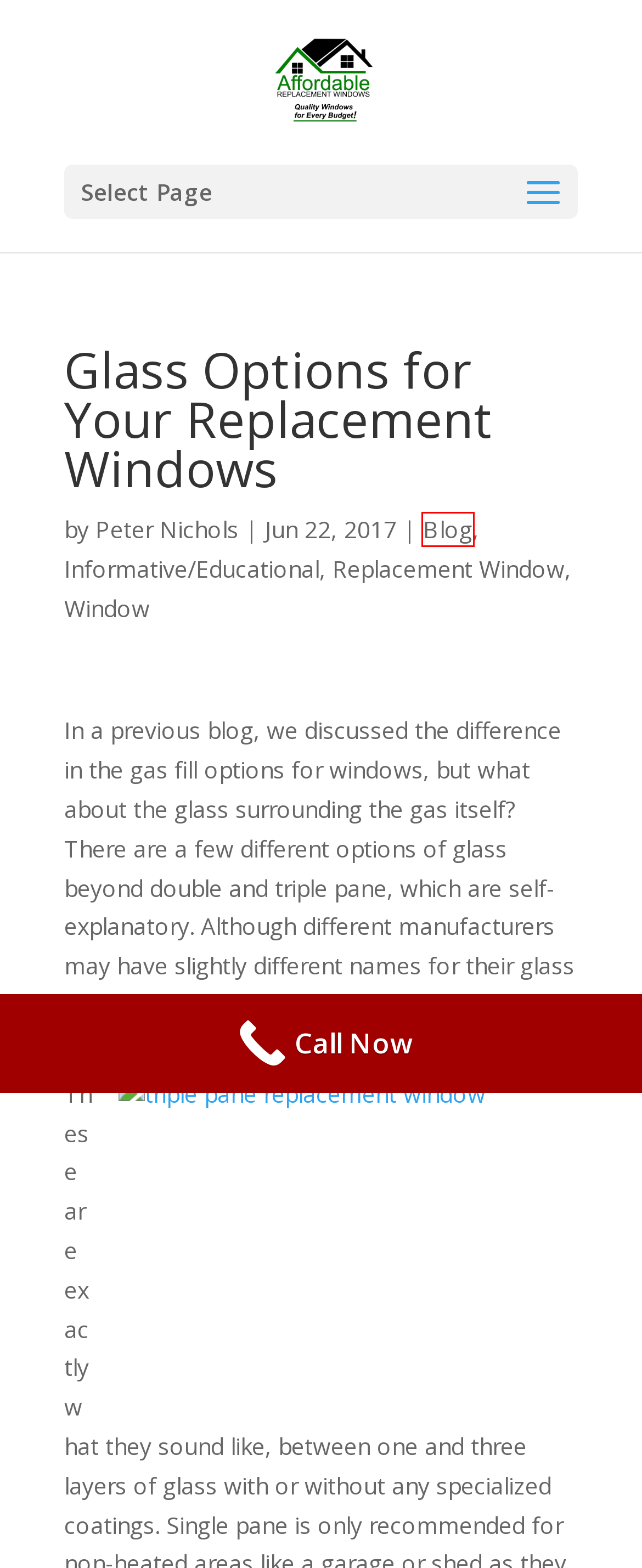Evaluate the webpage screenshot and identify the element within the red bounding box. Select the webpage description that best fits the new webpage after clicking the highlighted element. Here are the candidates:
A. Sliding Glass Doors | Affordable Replacement Windows
B. Who is the NFRC & Why Do They Matter? | Affordable Replacement Windows
C. Window | Affordable Replacement Windows
D. Blog | Affordable Replacement Windows
E. New Construction Windows | Affordable Replacement Windows
F. Outdoor Living | Affordable Replacement Windows
G. Informative/Educational | Affordable Replacement Windows
H. Peter Nichols | Affordable Replacement Windows

D